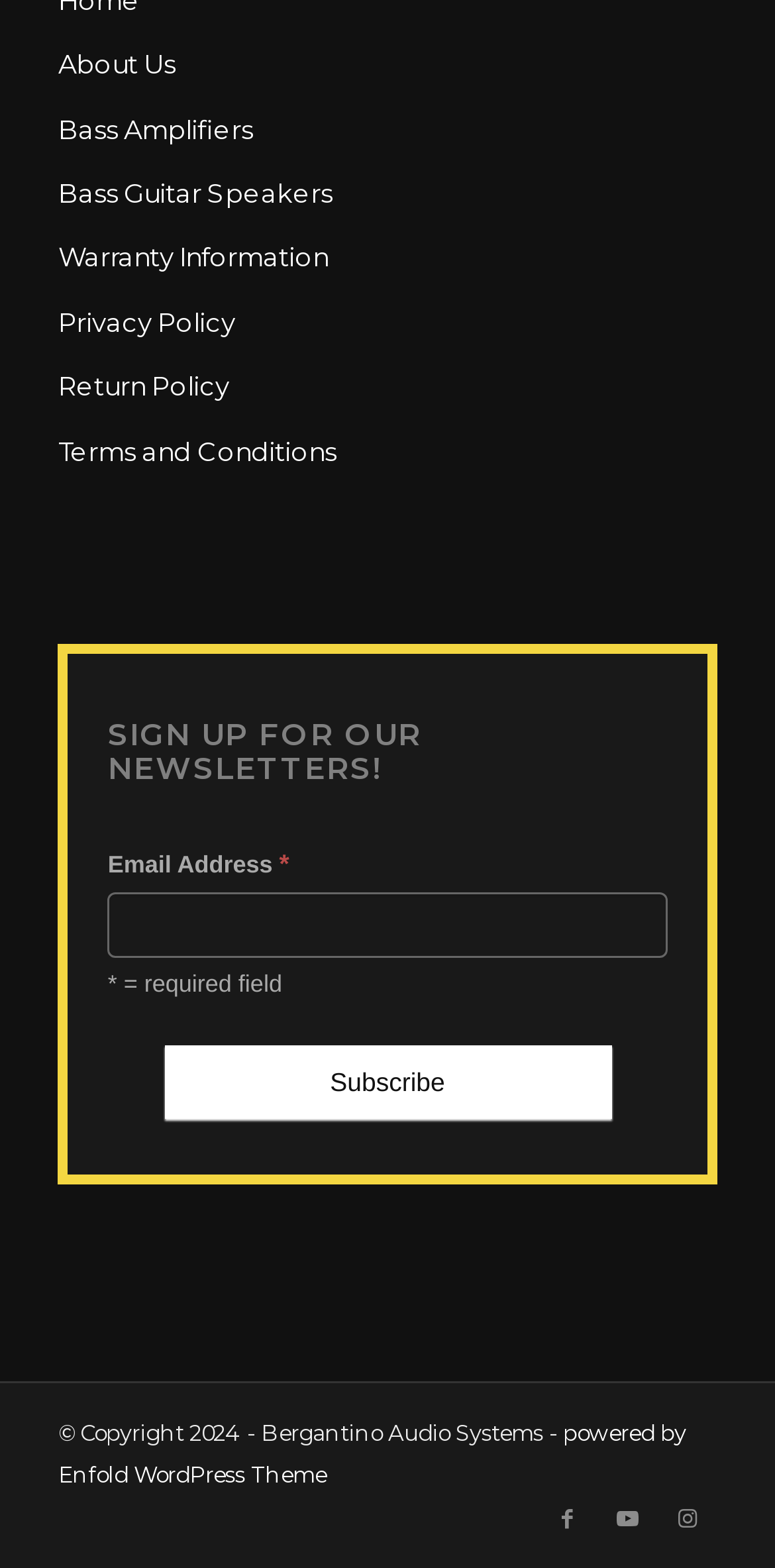What is the purpose of the newsletter signup?
Provide an in-depth answer to the question, covering all aspects.

The newsletter signup section is located in the middle of the webpage, with a heading 'SIGN UP FOR OUR NEWSLETTERS!' and a textbox to input an email address, indicating that the purpose is to receive newsletters from the company.